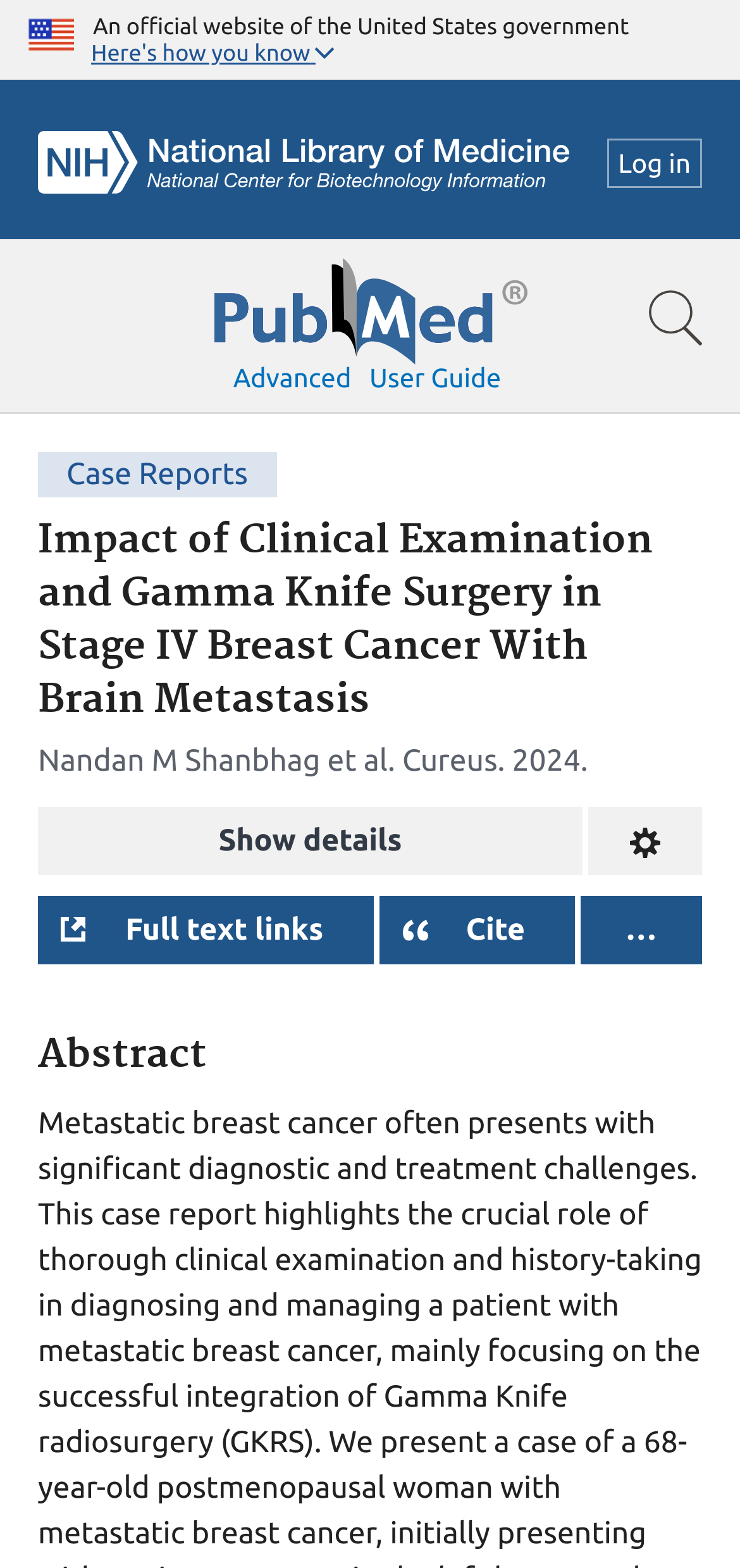Can you identify the bounding box coordinates of the clickable region needed to carry out this instruction: 'Click on Charity'? The coordinates should be four float numbers within the range of 0 to 1, stated as [left, top, right, bottom].

None